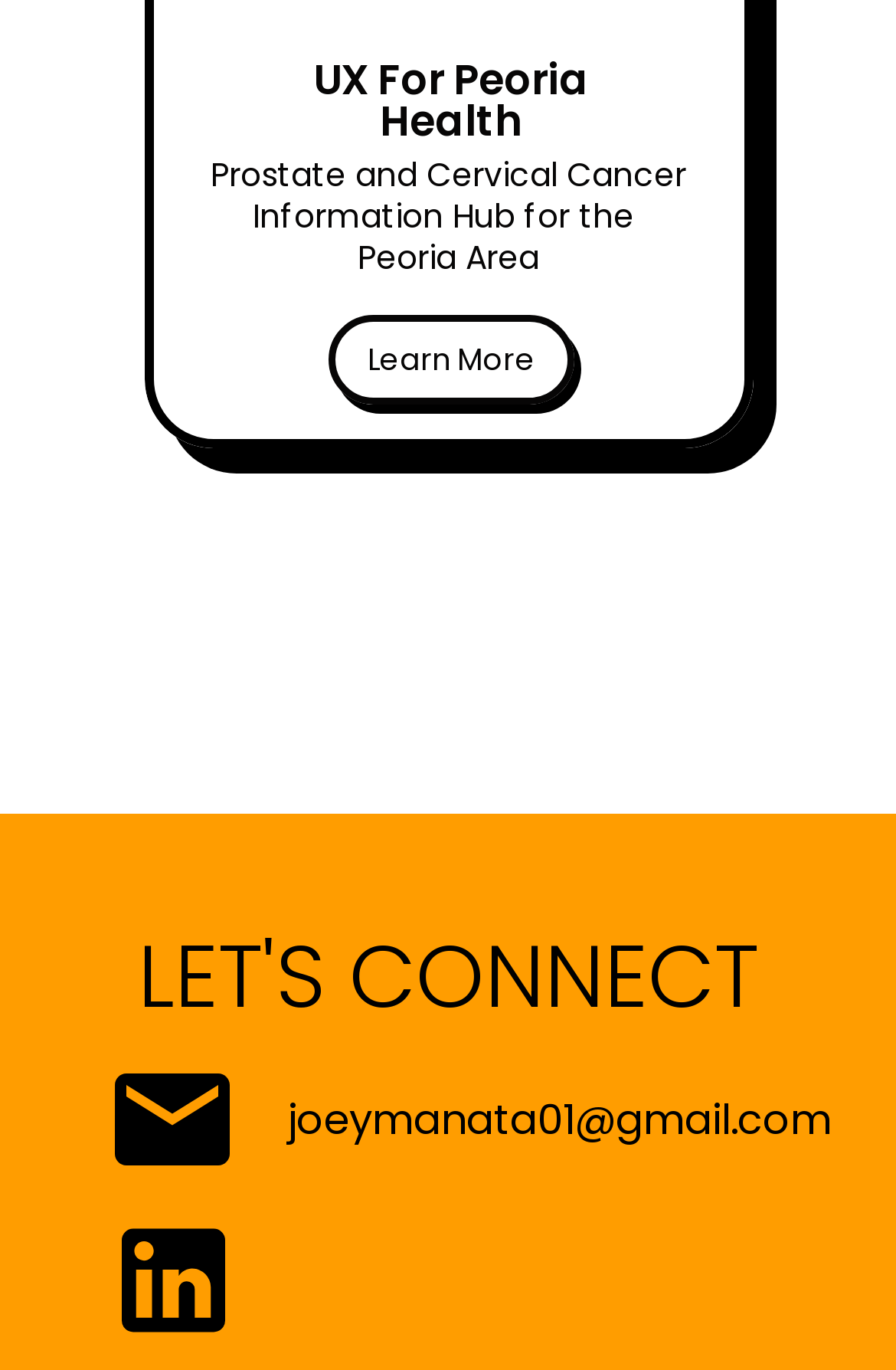Answer the following inquiry with a single word or phrase:
What is the purpose of the 'Learn More' link?

To learn more about UX For Peoria Health